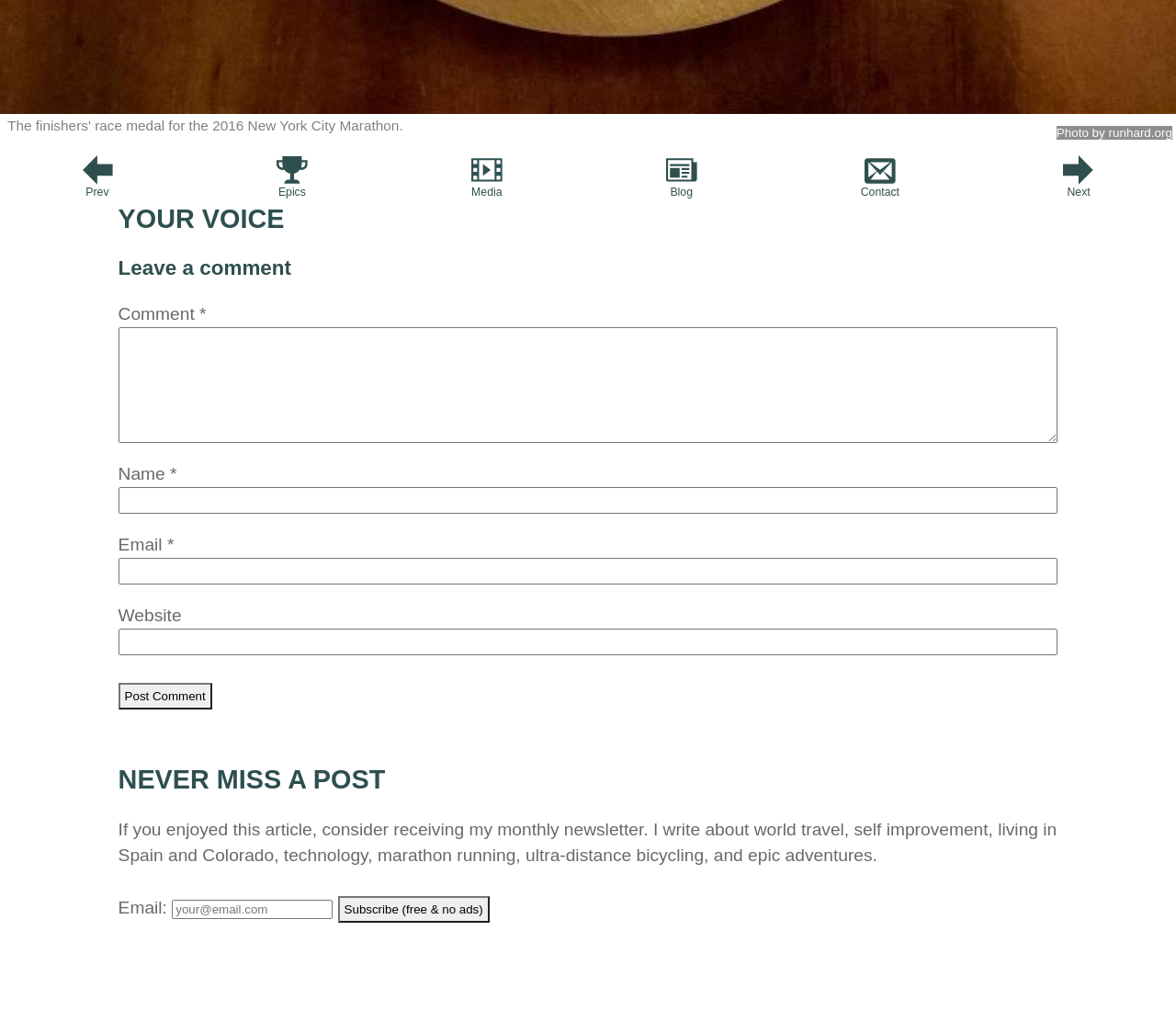Please reply to the following question using a single word or phrase: 
What is the topic of the blog post?

Marathons